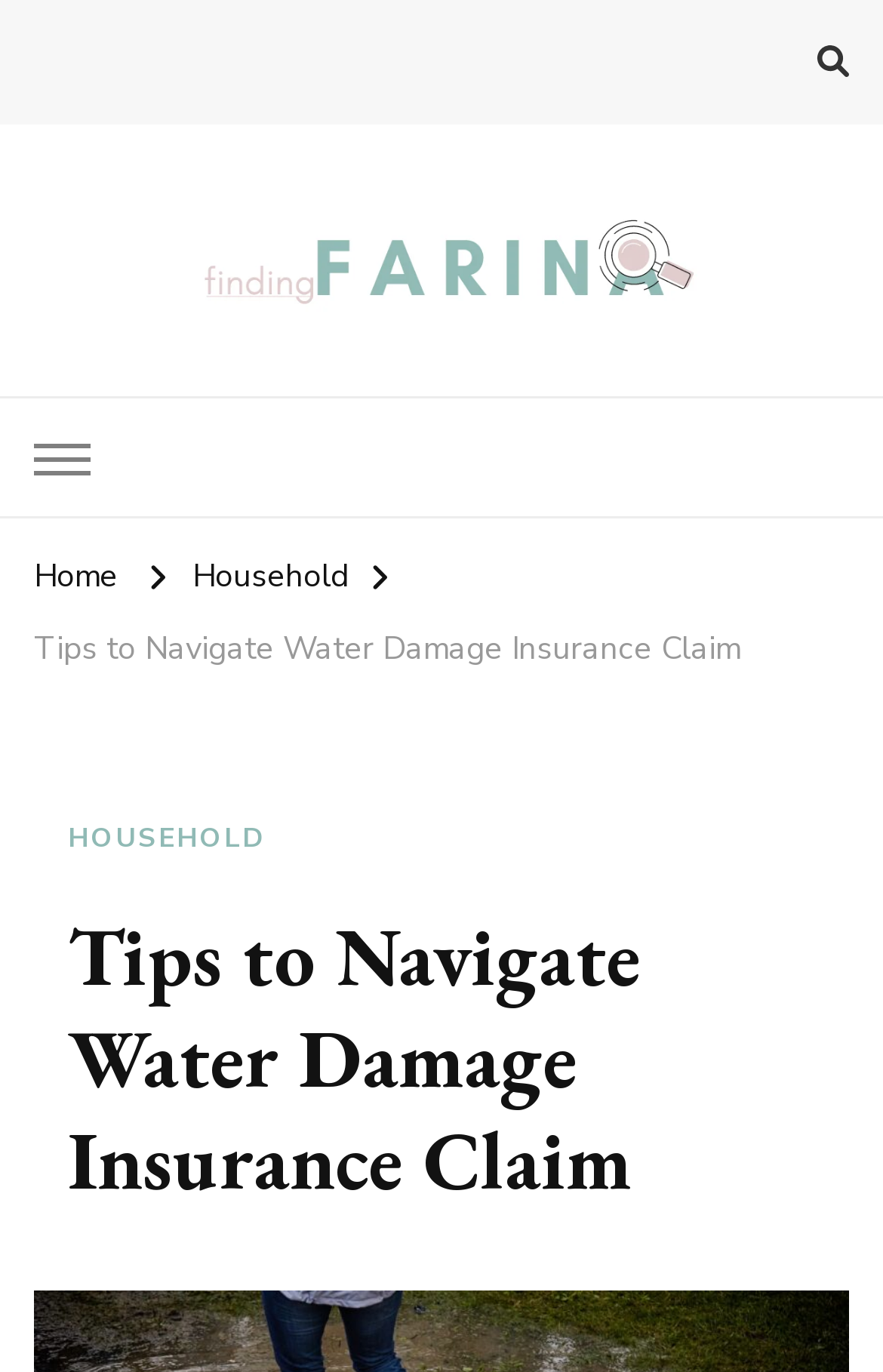Please find the bounding box for the UI element described by: "Finding Farina".

[0.038, 0.24, 0.469, 0.304]